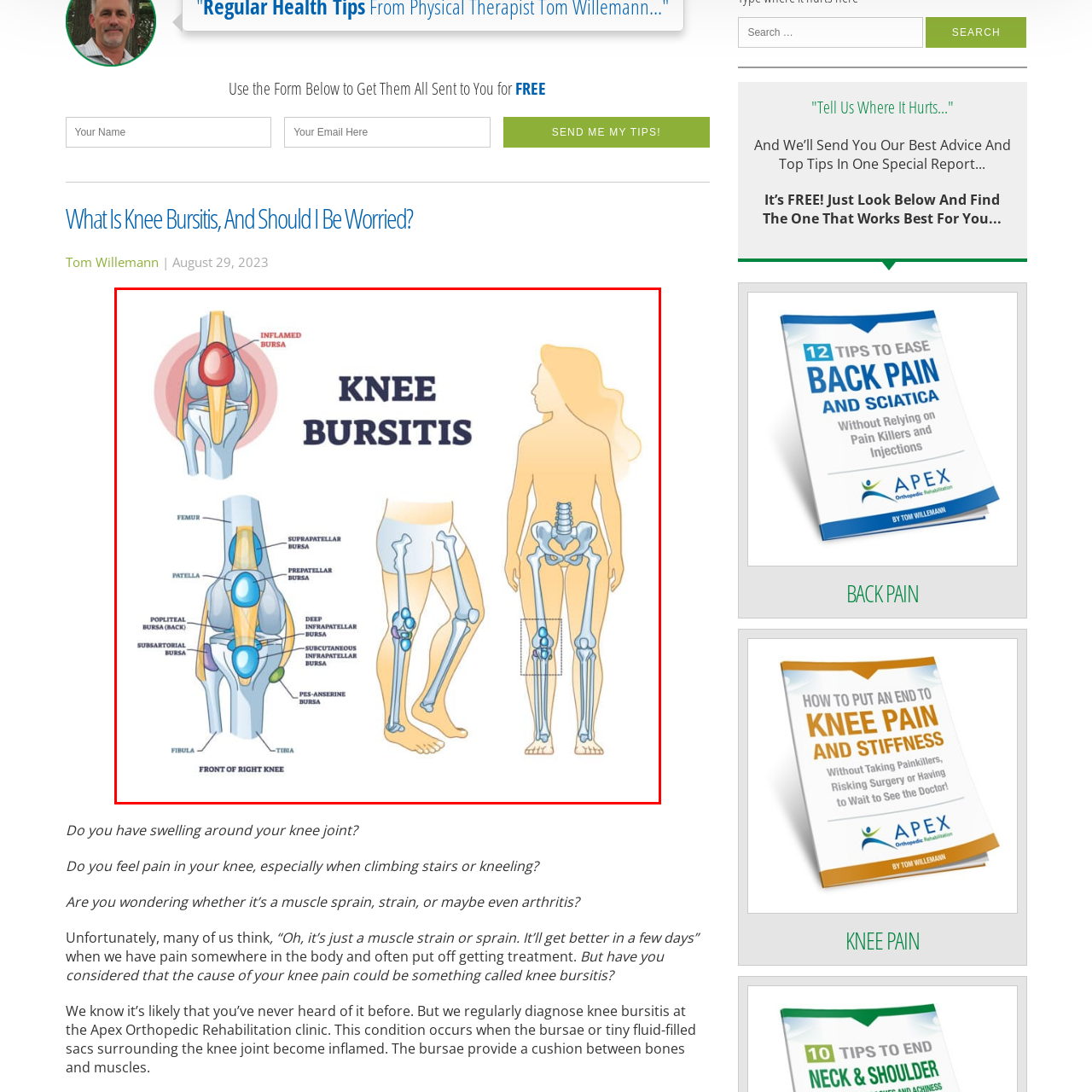Please provide a comprehensive description of the image highlighted by the red bounding box.

The image provides an educational illustration about knee bursitis, highlighting the anatomy involved in this condition. Central to the image is the title "KNEE BURSITIS," prominently displayed at the top. 

On the left, a detailed diagram of the knee joint identifies the various bursae, including the inflamed bursa marked in red, which signifies inflammation. Labels indicate specific anatomical components, such as the femur, patella, and multiple types of bursae, including the suprapatellar and infrapatellar bursae.

To the right, a side view of a human figure helps contextualize the anatomy of the knee joint, illustrating how knee bursitis affects the leg. This comprehensive diagram serves to educate viewers about the implications of knee bursitis and the bursa's role in the joint's functionality, aiming to increase awareness and understanding of the condition's symptoms.